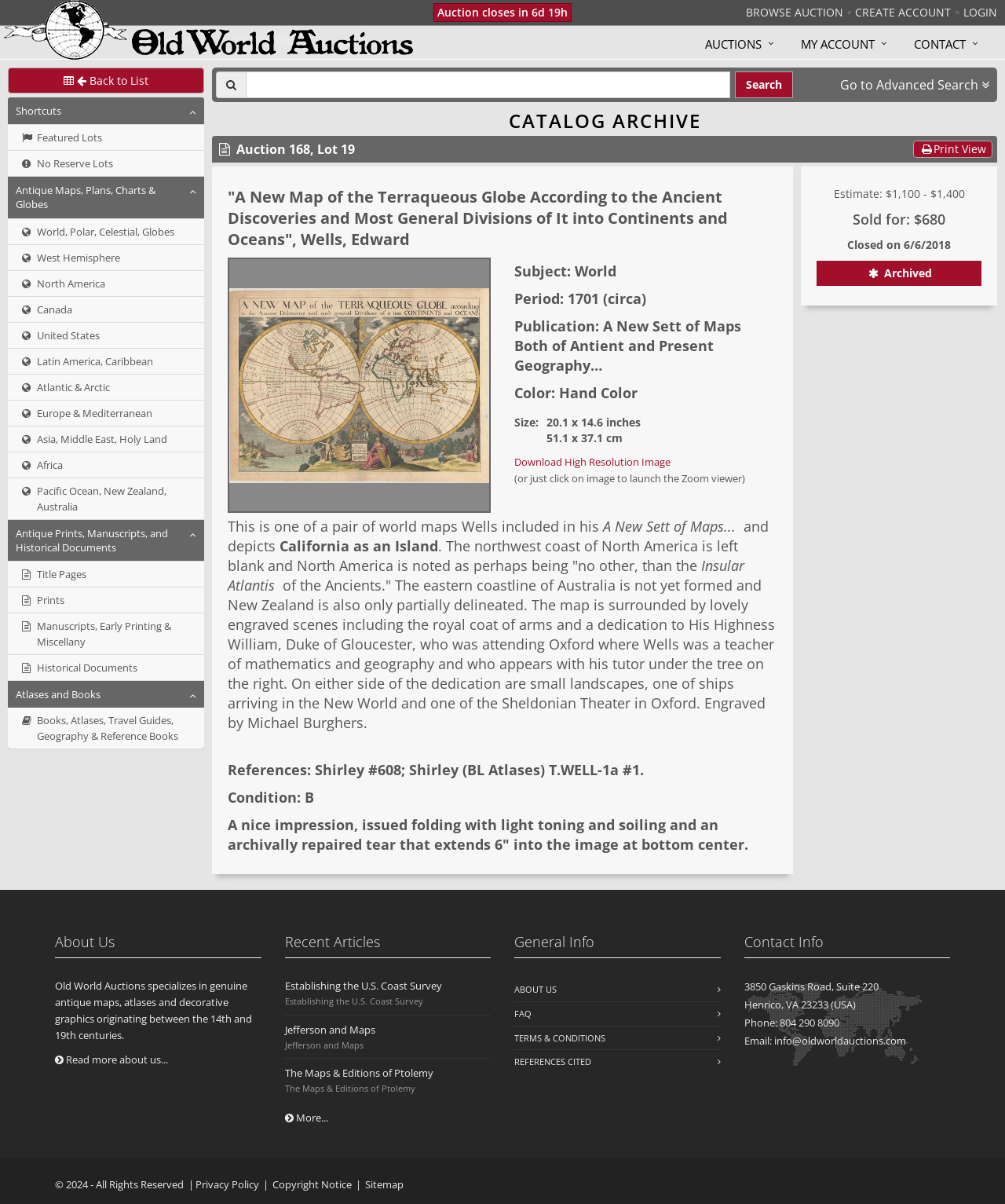Given the element description name="universal_search", identify the bounding box coordinates for the UI element on the webpage screenshot. The format should be (top-left x, top-left y, bottom-right x, bottom-right y), with values between 0 and 1.

[0.245, 0.059, 0.727, 0.082]